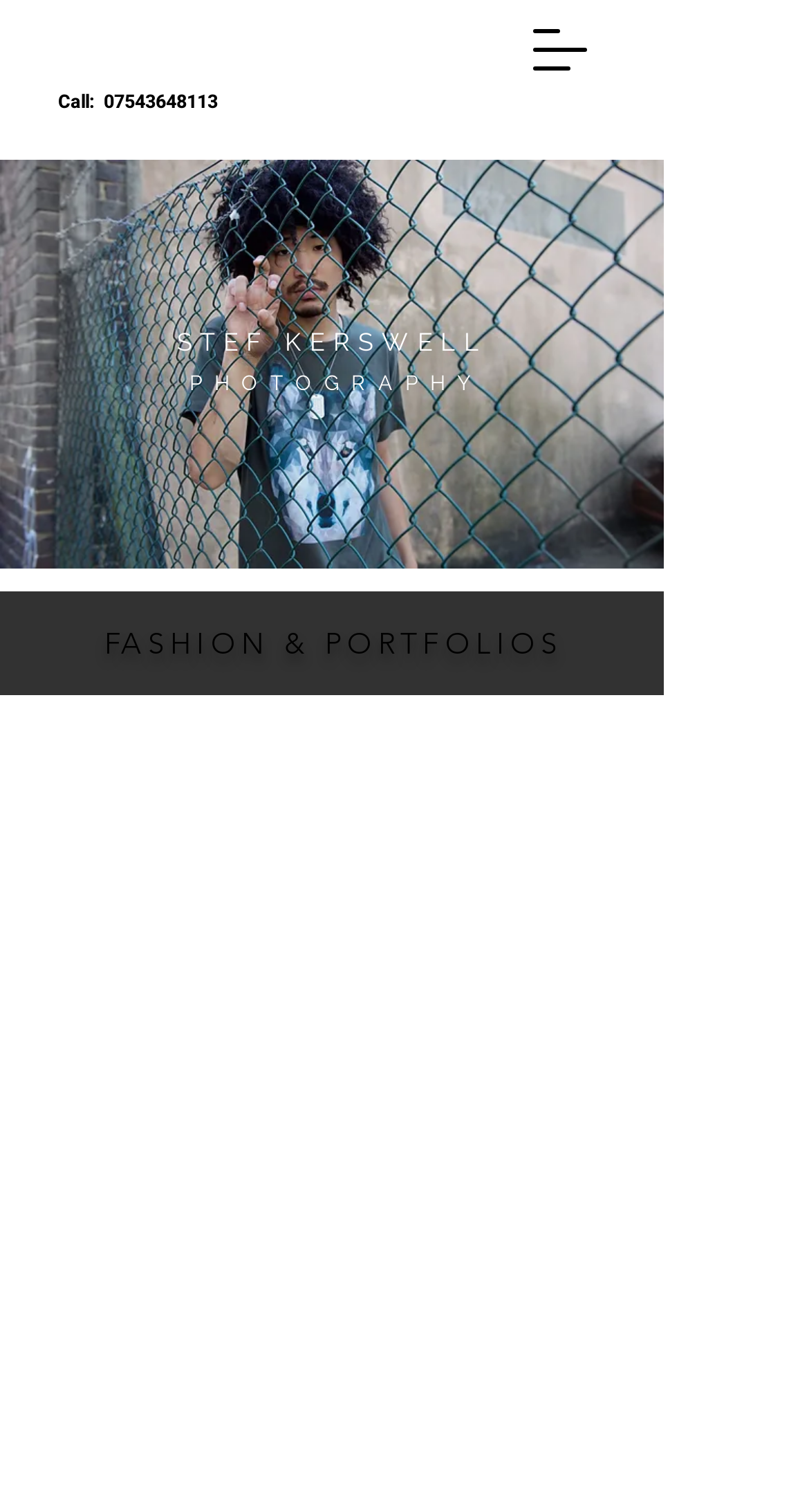Illustrate the webpage's structure and main components comprehensively.

This webpage is about a fashion photographer, Stef Kerswell, based in Brighton. At the top right corner, there is a button to open a navigation menu. Below it, a phone number, 07543648113, is displayed prominently, along with a call-to-action to call the number. 

On the left side of the page, there is a large banner image, taking up most of the top half of the page. Above the image, the photographer's name, Stef Kerswell, is displayed in a large font, followed by the words "PHOTOGRAPHY" and "FASHION & PORTFOLIOS" in a smaller font.

Below the banner image, there are several headings that describe the content of the page. The page features extracts from various fashion shoots, editorials, and actor/model portfolios. The user is instructed to double-click on the images to view each selection.

Further down the page, there is a paragraph of text that mentions the photographer's collaboration with MK Model Management, a Brighton-based agency. Finally, at the bottom of the page, there is a note that the photographer can recommend a makeup artist and hairdresser if needed.